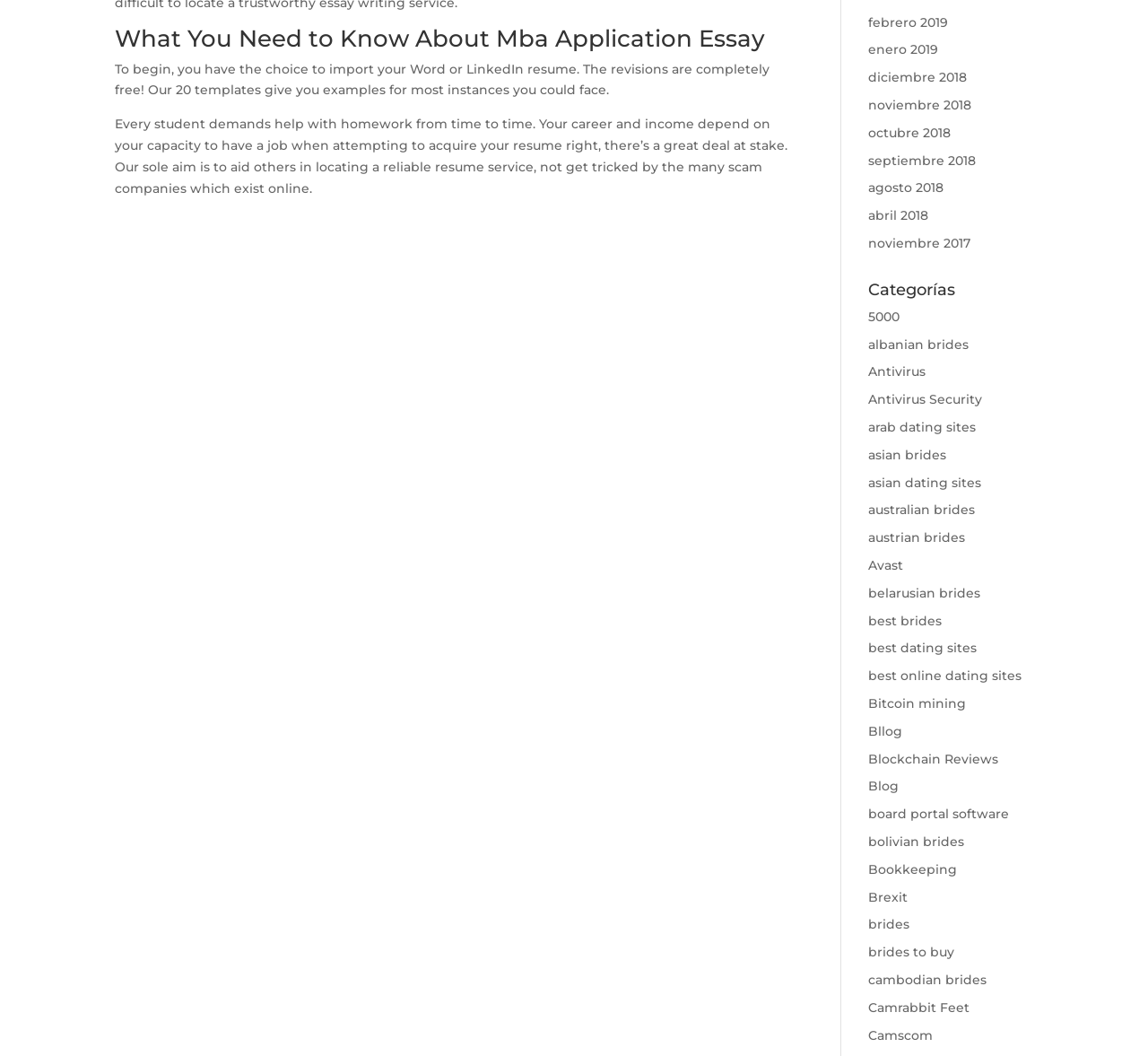What is the main topic of the webpage?
With the help of the image, please provide a detailed response to the question.

The main topic of the webpage can be determined by looking at the heading element with the text 'What You Need to Know About Mba Application Essay'. This heading is likely to be the main topic of the webpage as it is the first element and has a prominent position on the page.